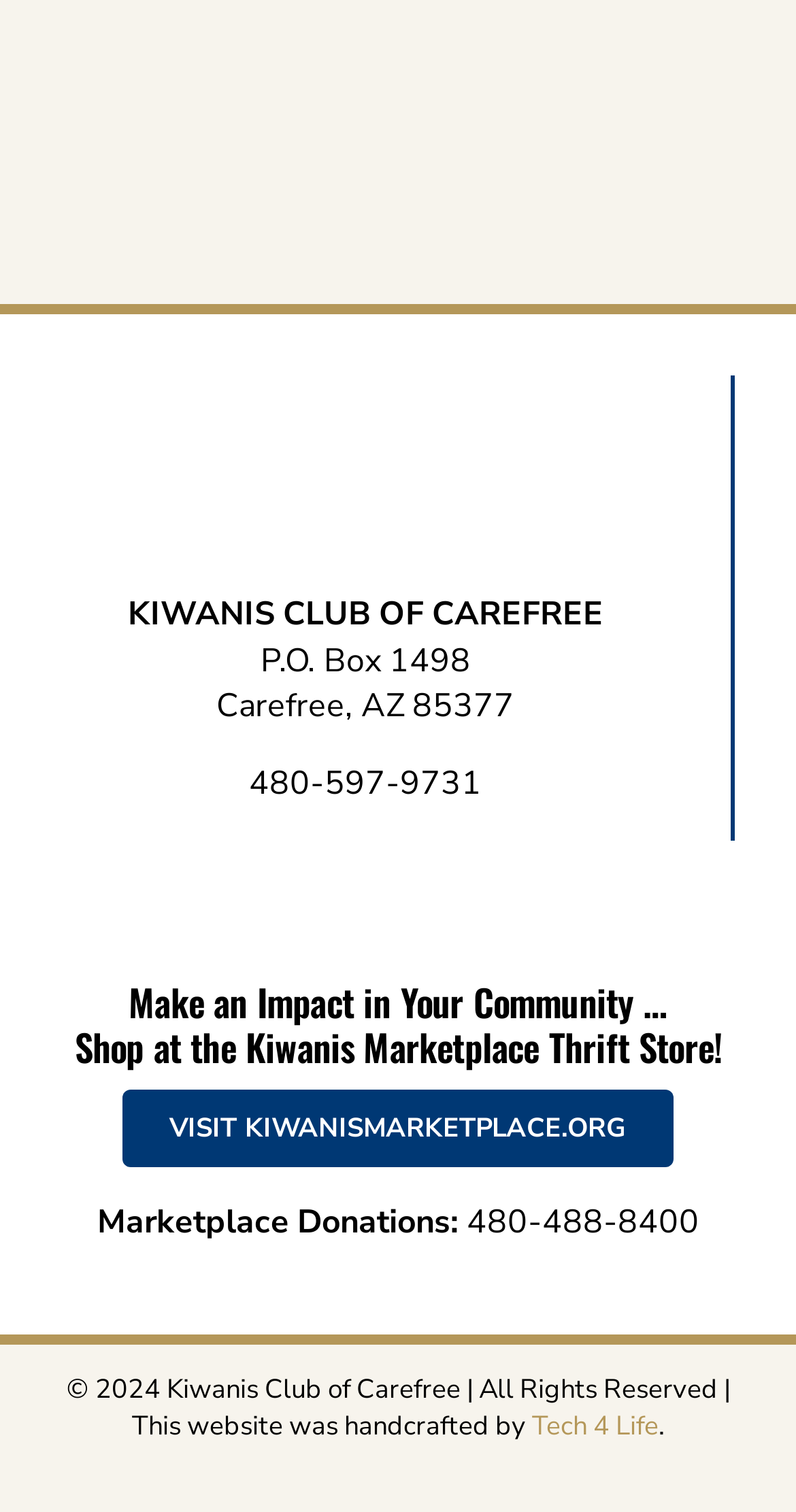Determine the bounding box coordinates of the UI element described by: "visit kiwanismarketplace.org".

[0.154, 0.721, 0.846, 0.772]